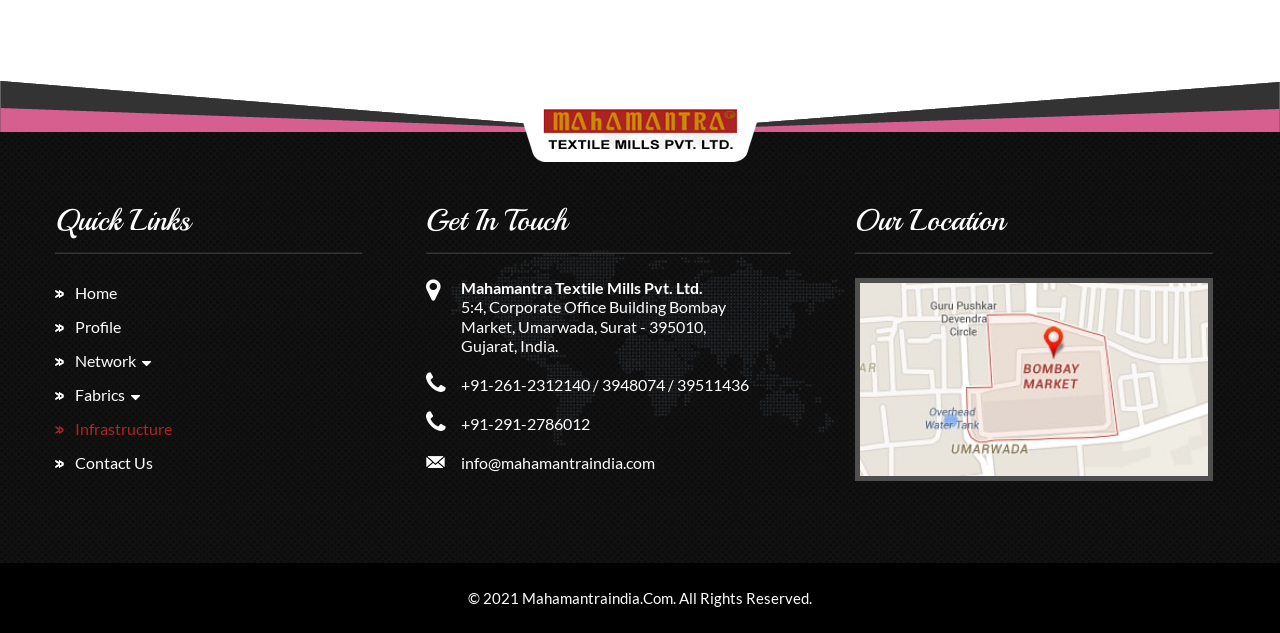Select the bounding box coordinates of the element I need to click to carry out the following instruction: "Call +91-261-2312140".

[0.36, 0.592, 0.461, 0.622]